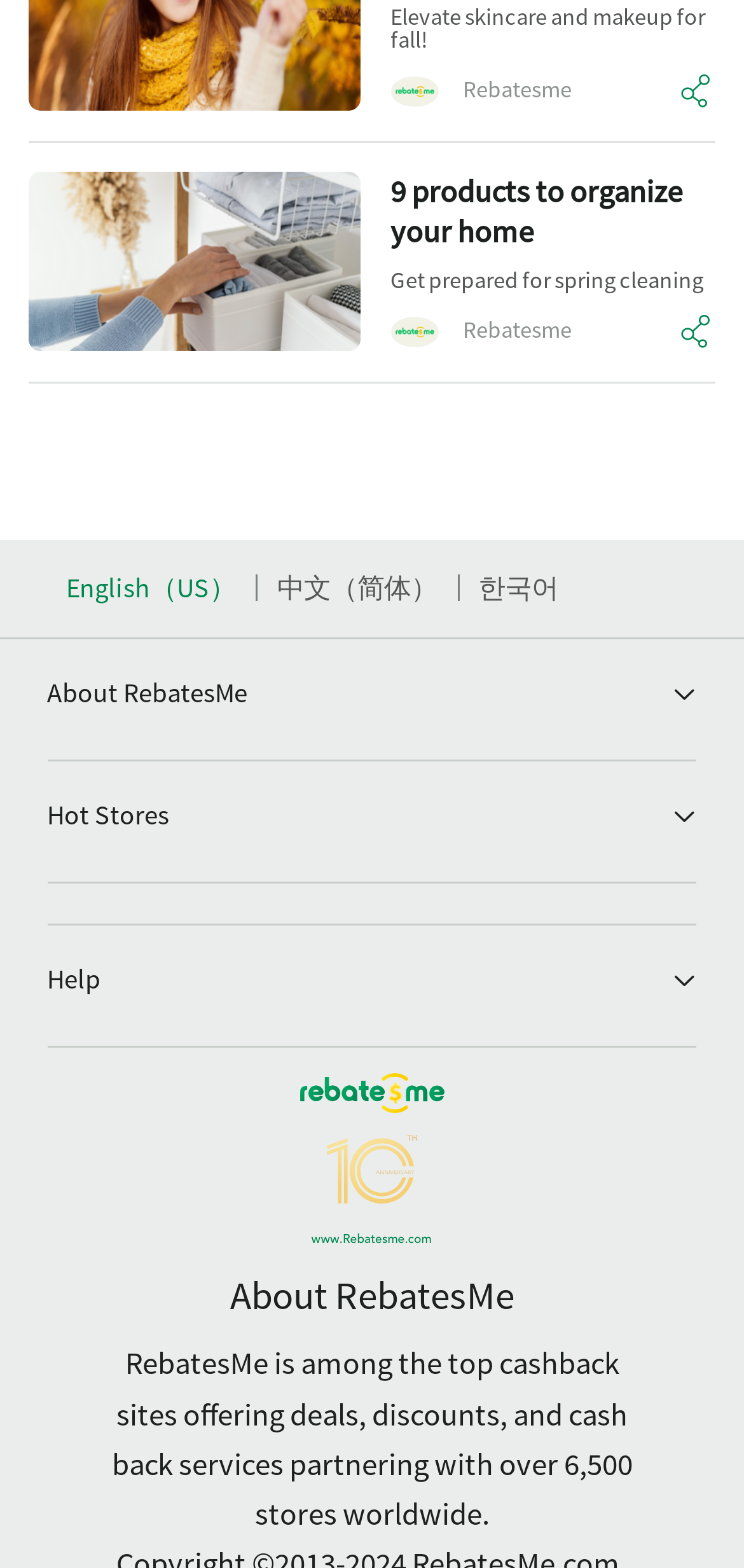Please find the bounding box coordinates of the element that you should click to achieve the following instruction: "Learn about RebatesMe". The coordinates should be presented as four float numbers between 0 and 1: [left, top, right, bottom].

[0.063, 0.432, 0.937, 0.453]